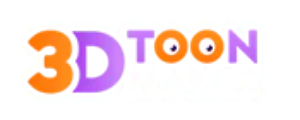Provide a single word or phrase answer to the question: 
What is emphasized in the logo?

The '3D' element